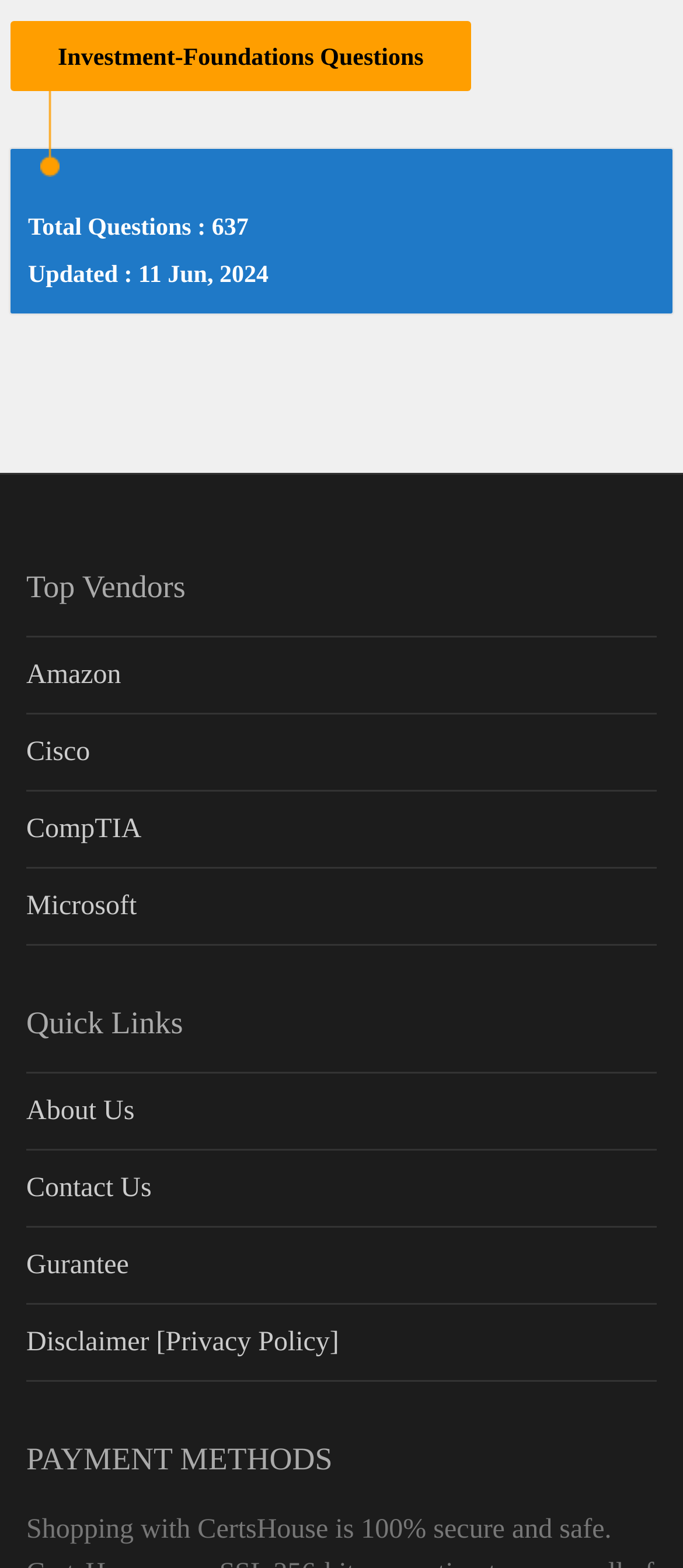Please specify the bounding box coordinates of the element that should be clicked to execute the given instruction: 'Check About Us'. Ensure the coordinates are four float numbers between 0 and 1, expressed as [left, top, right, bottom].

[0.038, 0.684, 0.962, 0.734]